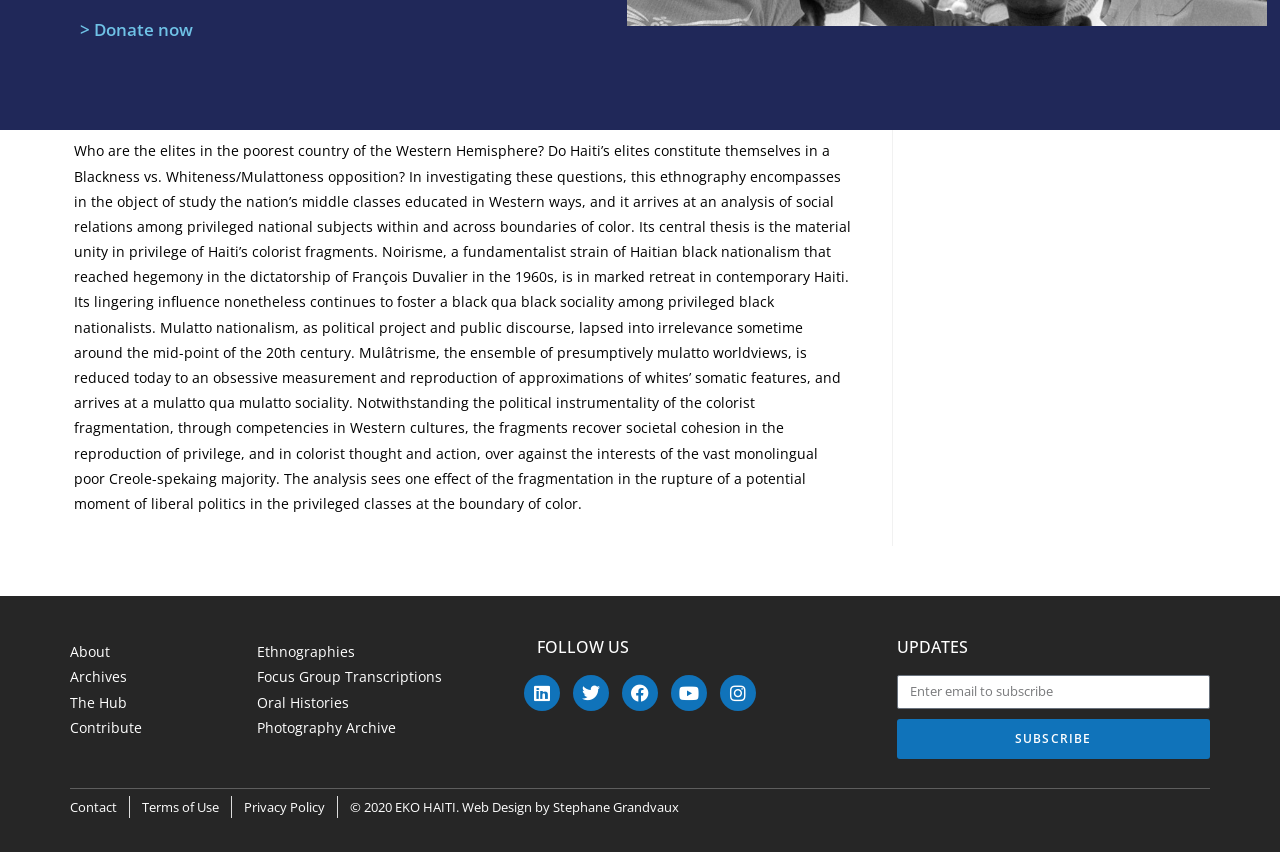Please identify the coordinates of the bounding box for the clickable region that will accomplish this instruction: "Read about the ethnography".

[0.058, 0.166, 0.665, 0.602]